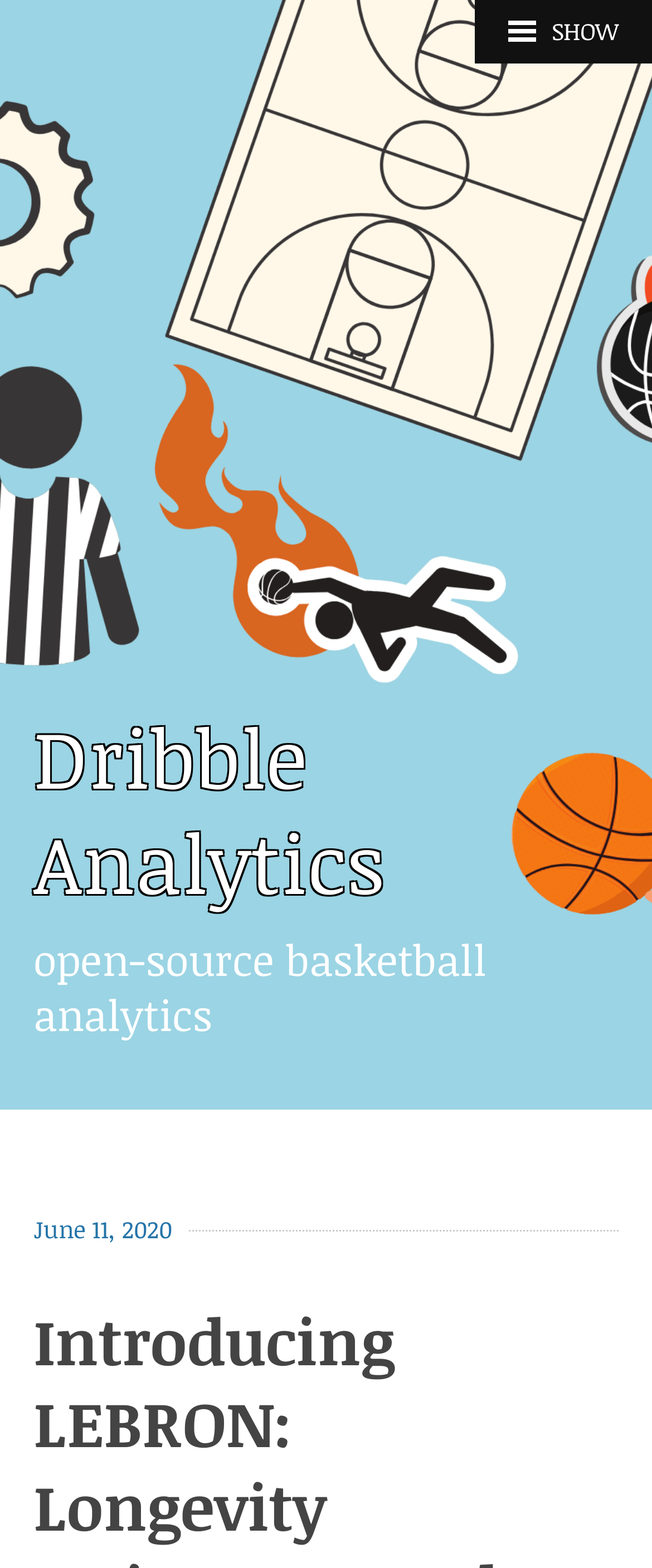Bounding box coordinates are specified in the format (top-left x, top-left y, bottom-right x, bottom-right y). All values are floating point numbers bounded between 0 and 1. Please provide the bounding box coordinate of the region this sentence describes: Show

[0.728, 0.0, 1.0, 0.04]